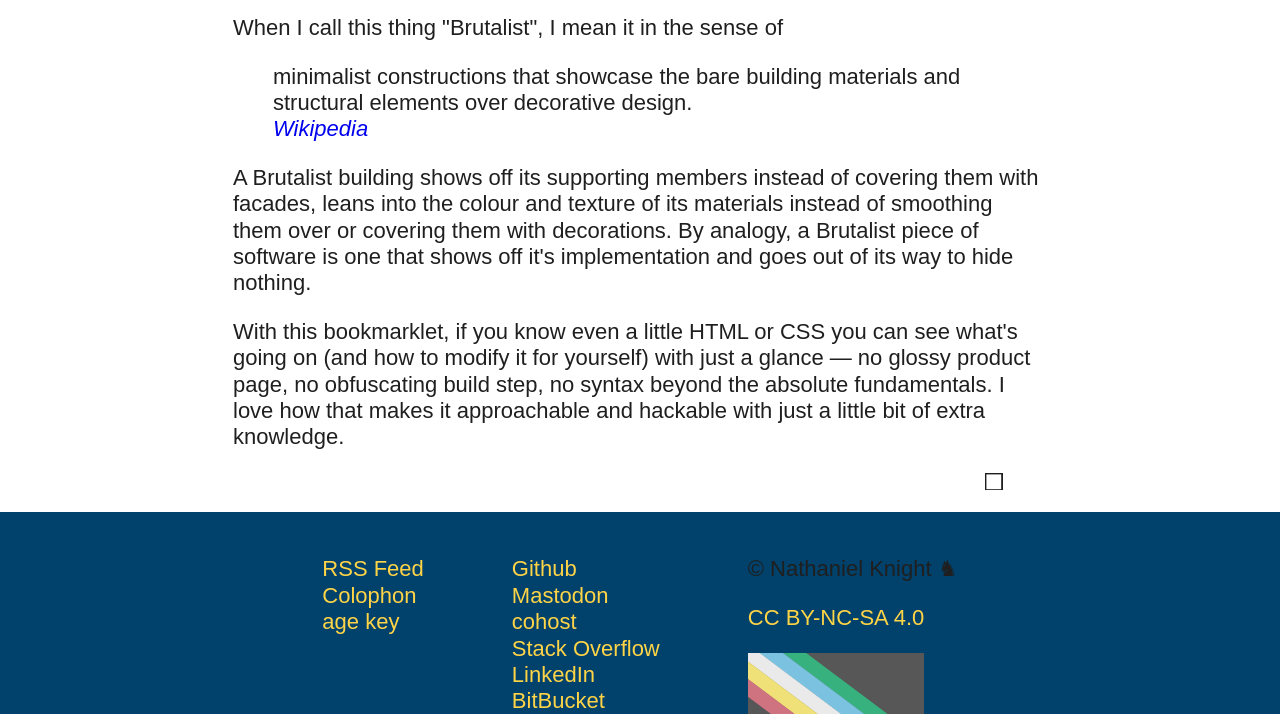Find the bounding box coordinates of the element I should click to carry out the following instruction: "visit Wikipedia".

[0.213, 0.163, 0.288, 0.198]